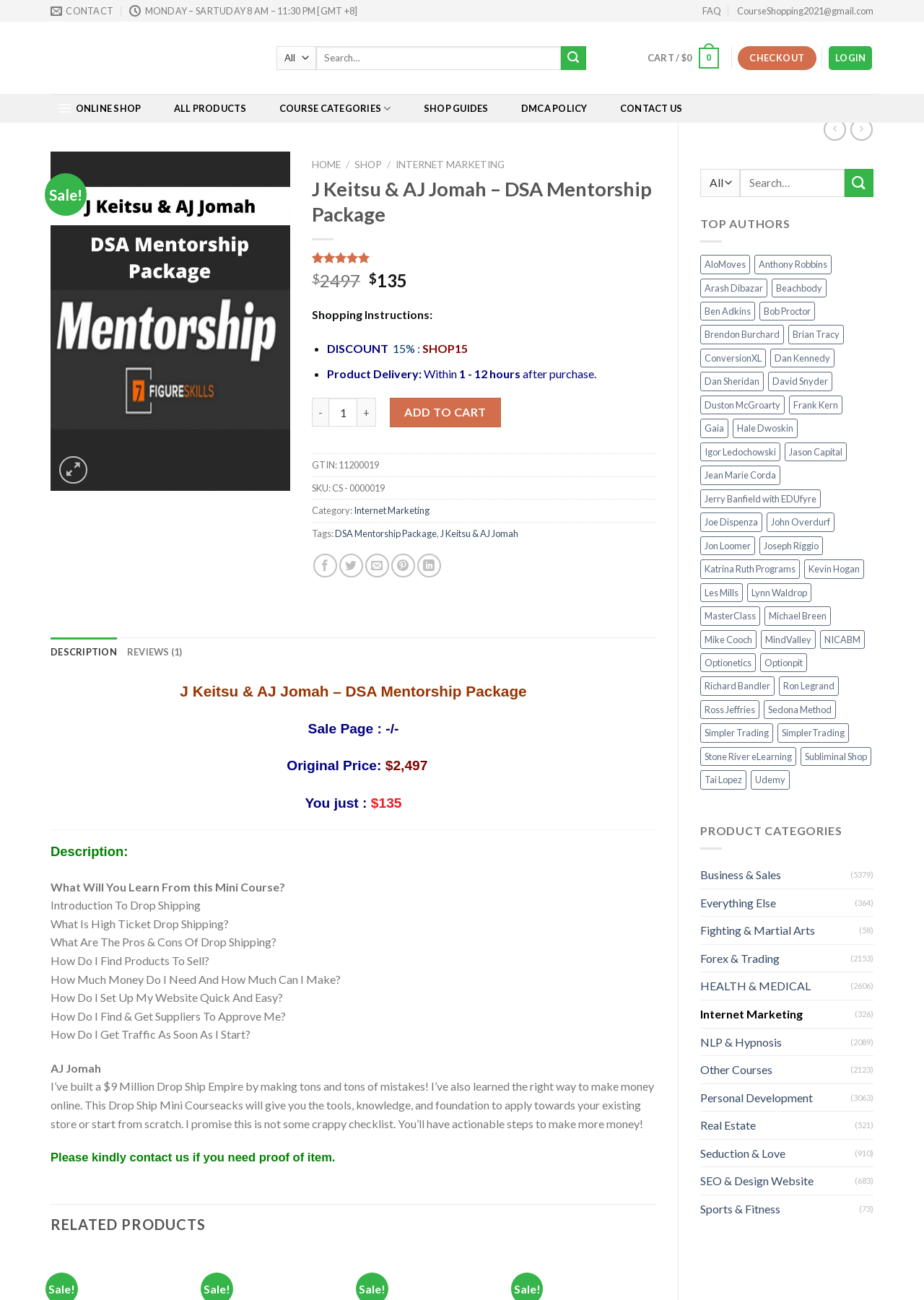Find the bounding box coordinates for the HTML element specified by: "parent_node: Search for: name="s" placeholder="Search…"".

[0.342, 0.036, 0.607, 0.054]